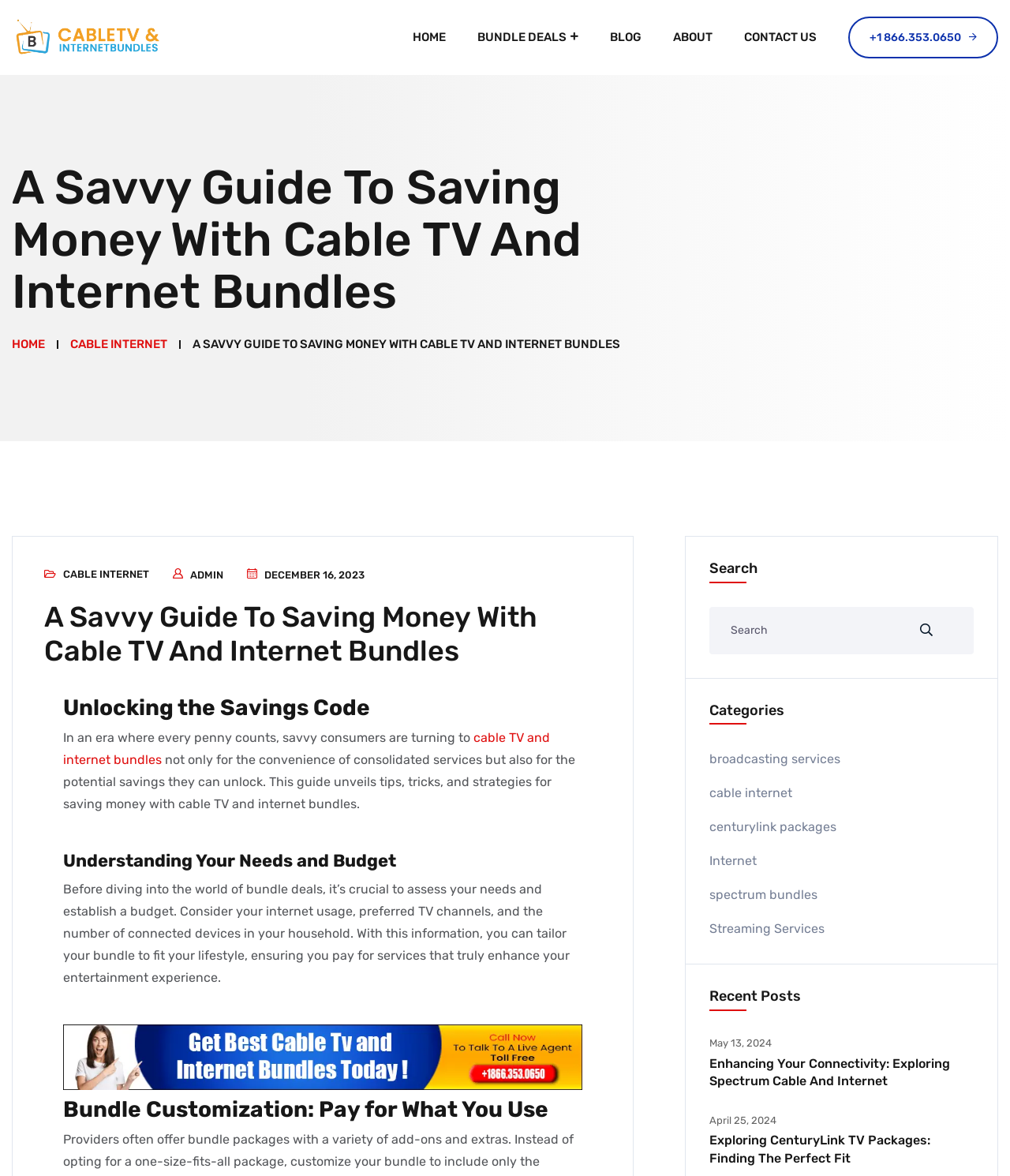Please identify the bounding box coordinates of the element on the webpage that should be clicked to follow this instruction: "Explore the 'Bundle Customization: Pay for What You Use' section". The bounding box coordinates should be given as four float numbers between 0 and 1, formatted as [left, top, right, bottom].

[0.062, 0.932, 0.577, 0.955]